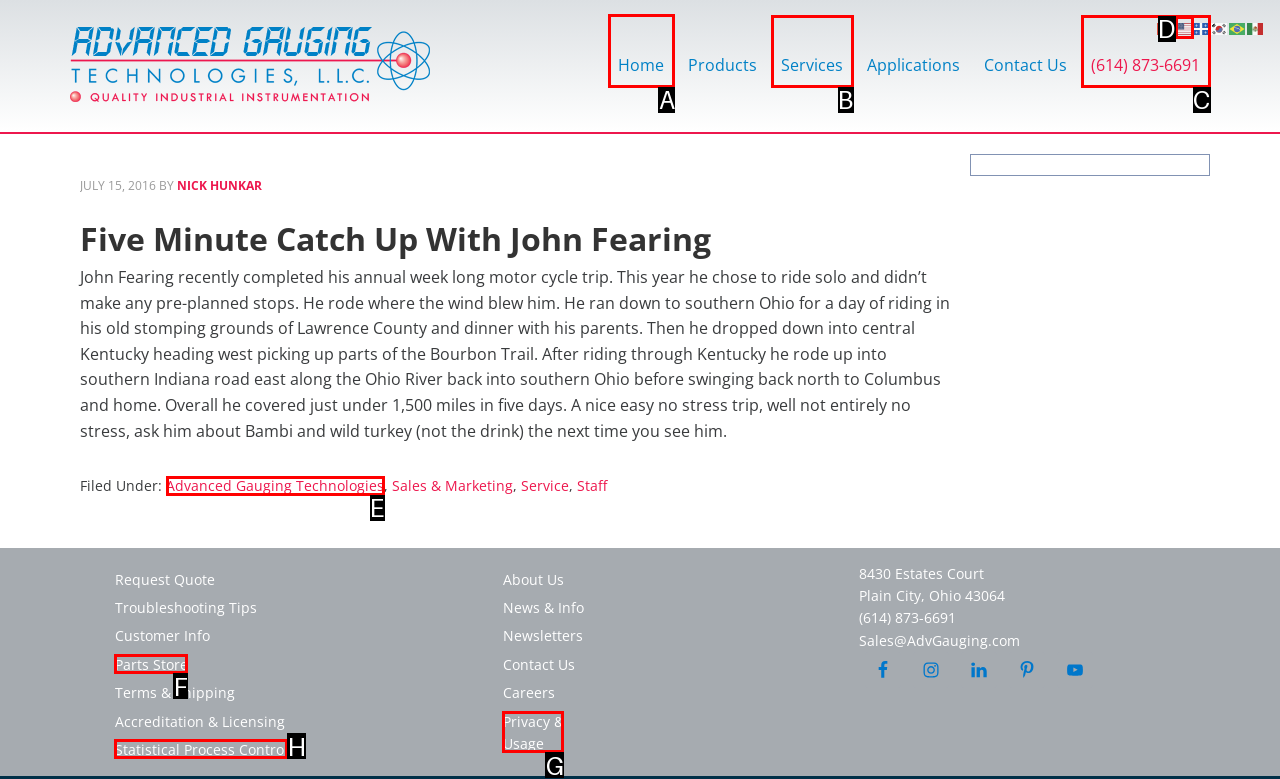Identify which lettered option to click to carry out the task: Click on the 'Home' link. Provide the letter as your answer.

A